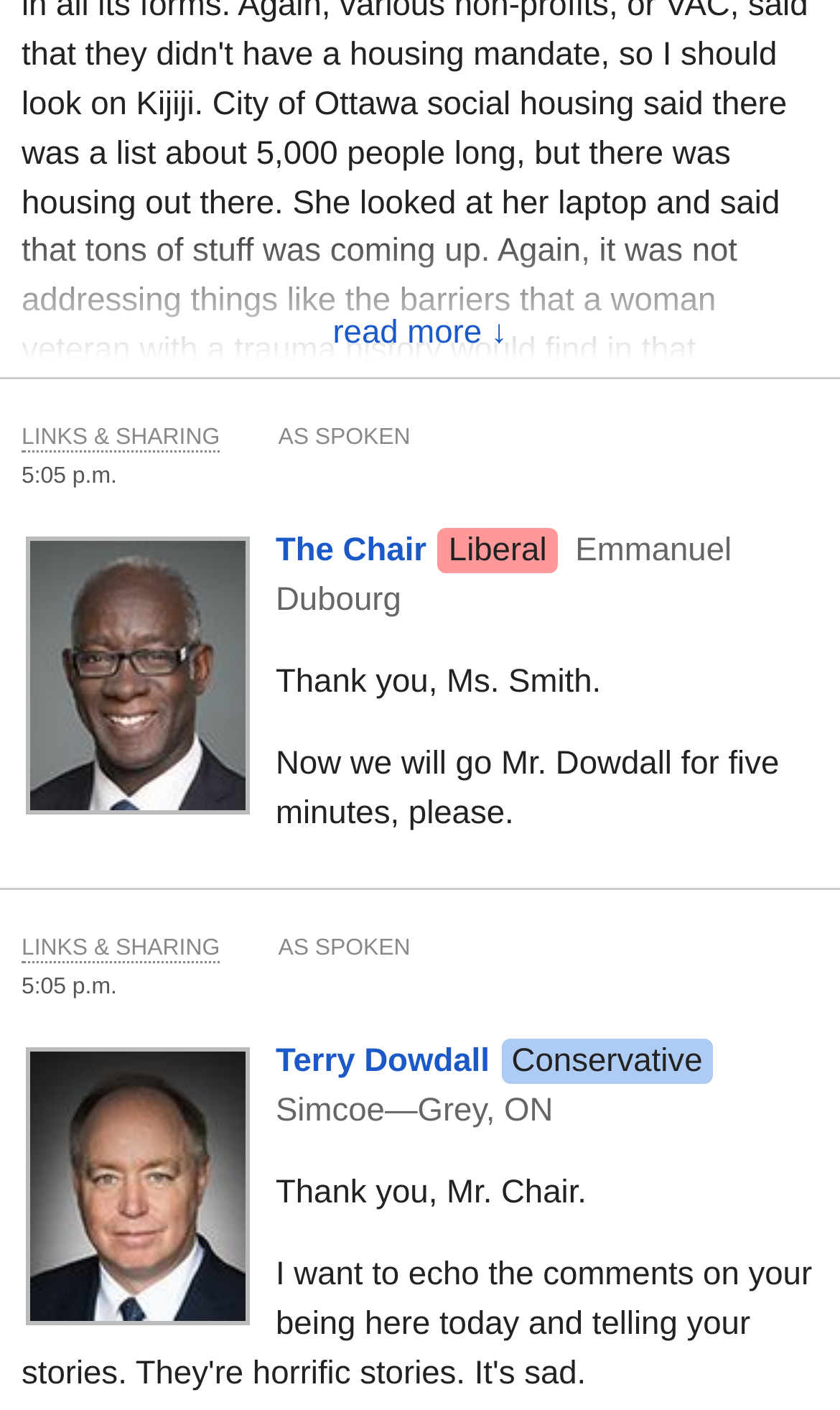Show the bounding box coordinates for the element that needs to be clicked to execute the following instruction: "view bills". Provide the coordinates in the form of four float numbers between 0 and 1, i.e., [left, top, right, bottom].

[0.526, 0.471, 0.586, 0.494]